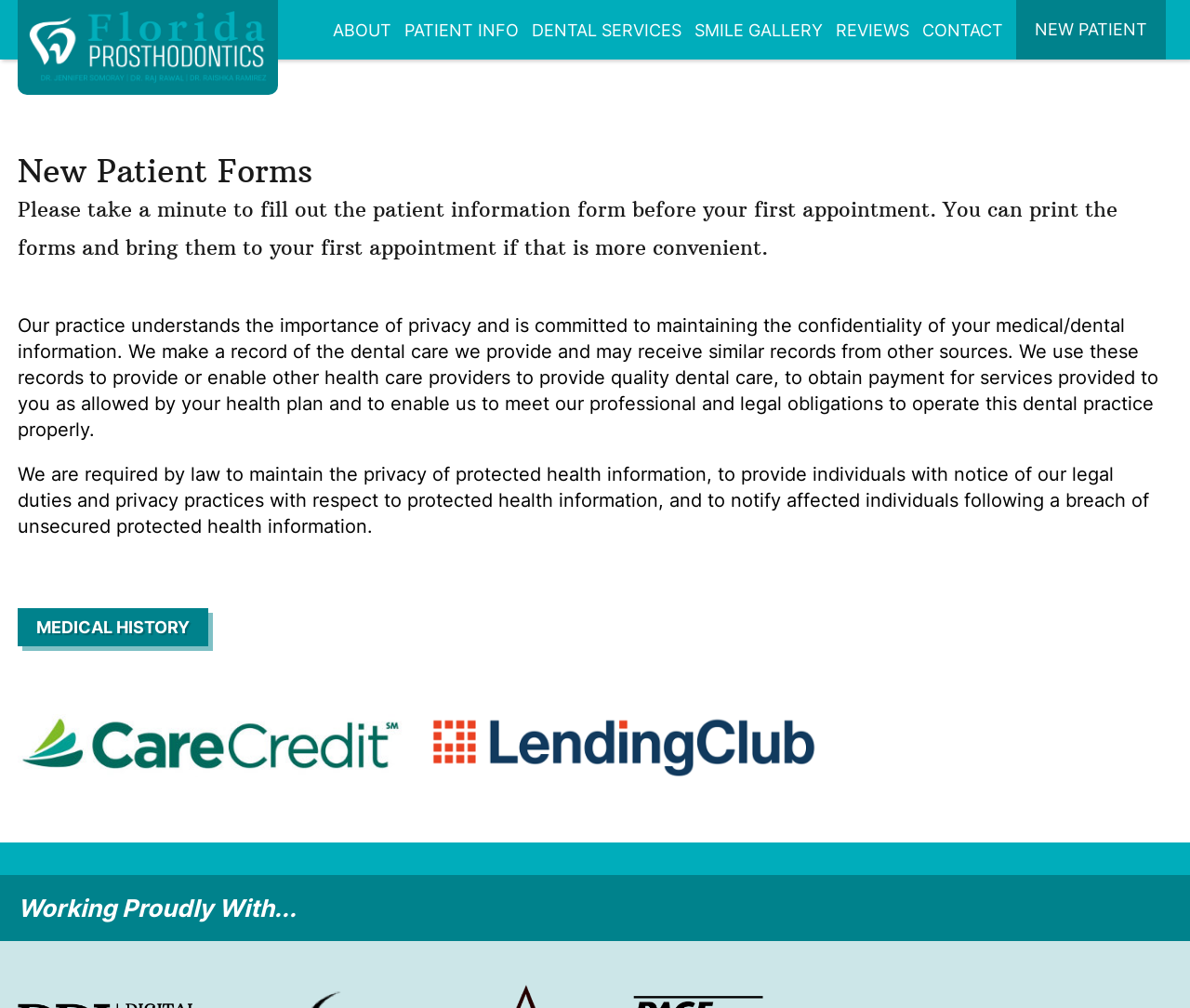Identify the coordinates of the bounding box for the element that must be clicked to accomplish the instruction: "Click the lendingclub.com link".

[0.363, 0.709, 0.687, 0.771]